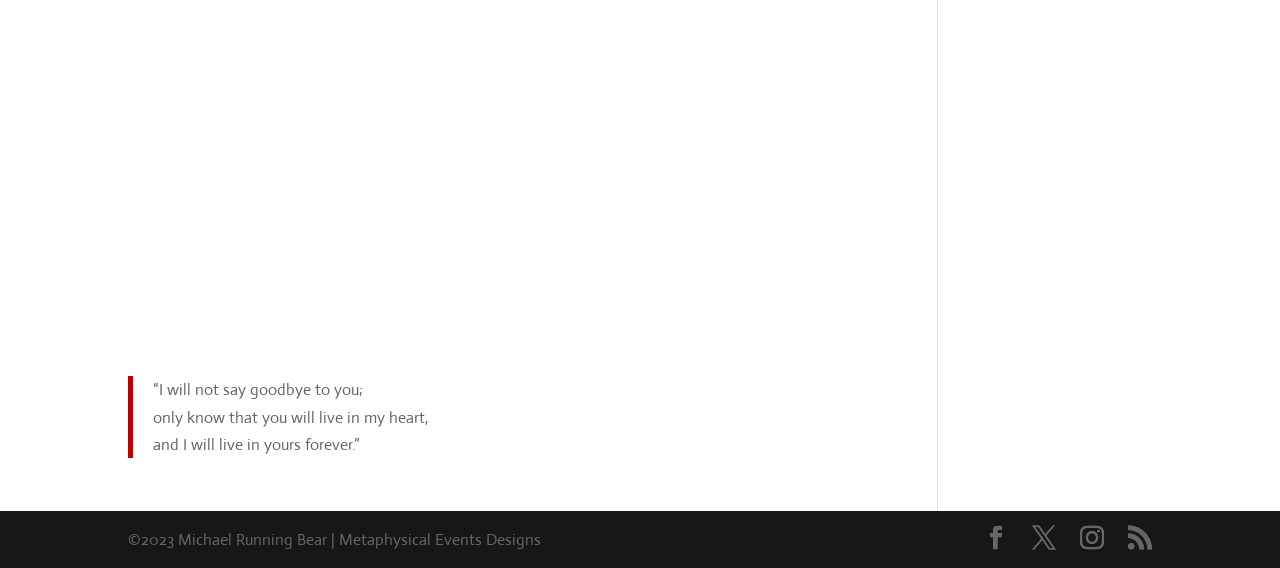Given the element description "X", identify the bounding box of the corresponding UI element.

[0.806, 0.926, 0.825, 0.976]